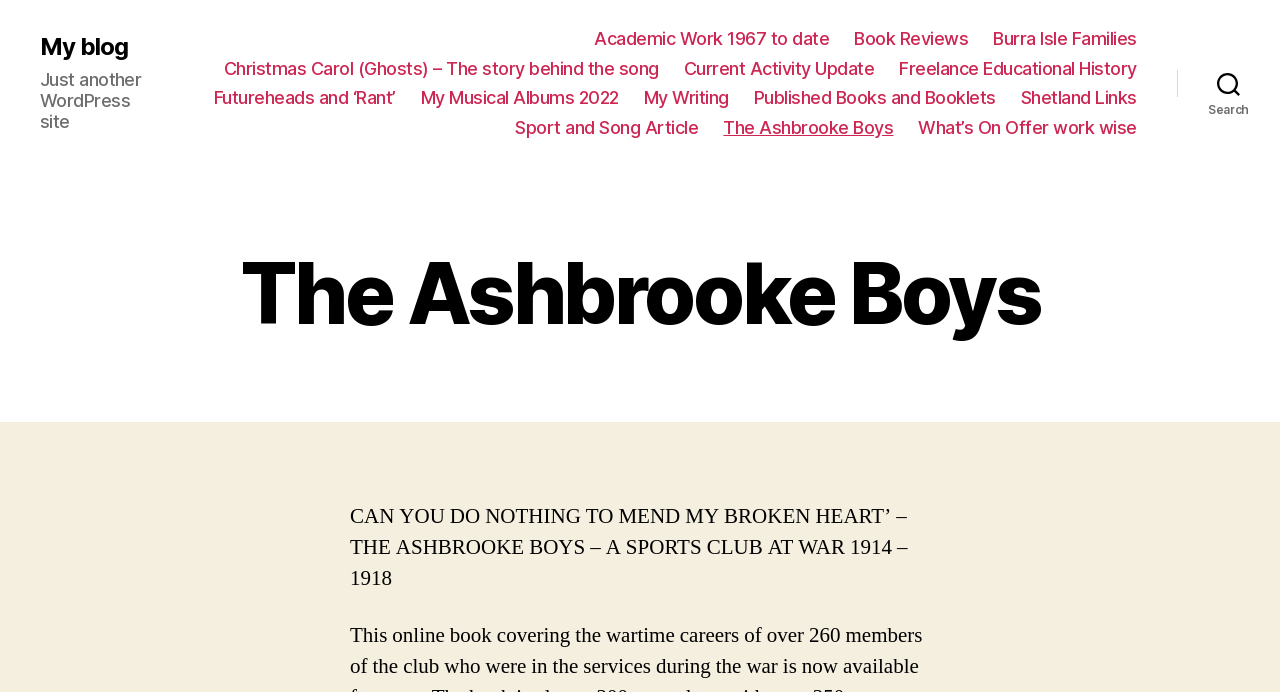What type of content is available on the blog?
Please elaborate on the answer to the question with detailed information.

The navigation menu at the top of the webpage lists various categories of content, including 'Academic Work 1967 to date', 'Book Reviews', 'Burra Isle Families', and more. This suggests that the blog contains a diverse range of content, including academic work, book reviews, and other topics.